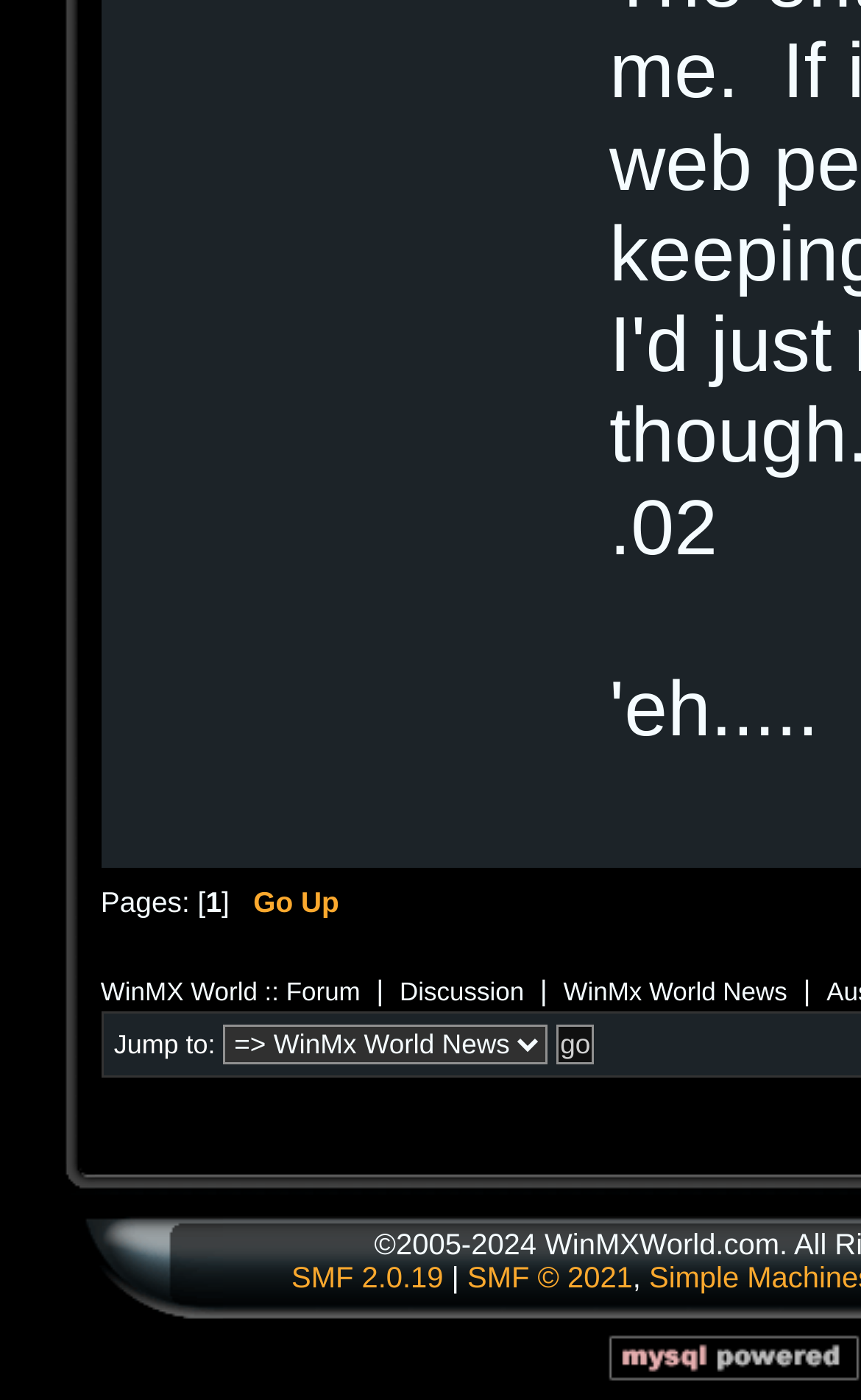Please find the bounding box coordinates of the section that needs to be clicked to achieve this instruction: "Click on 'Go Up'".

[0.294, 0.633, 0.394, 0.657]